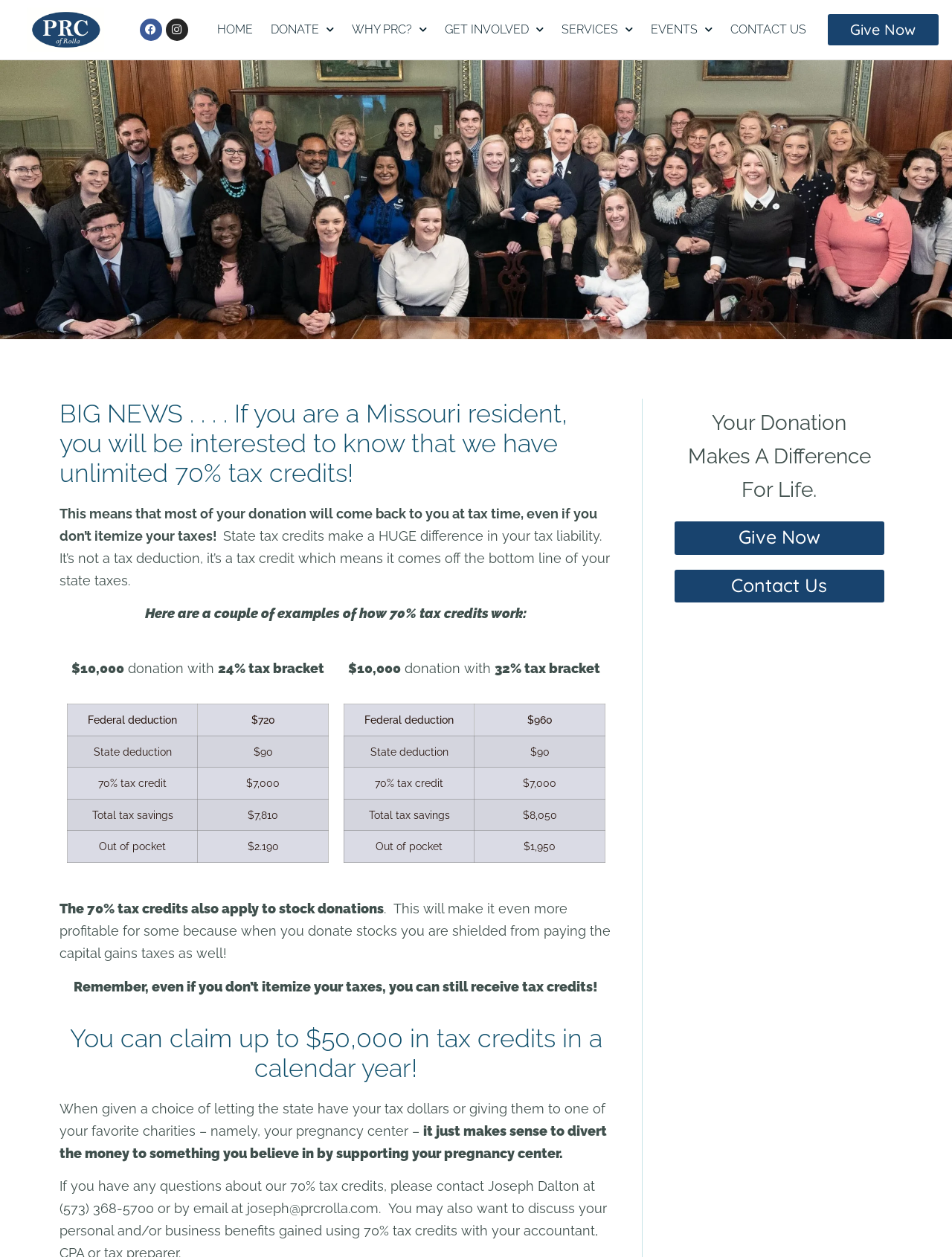Find the bounding box coordinates of the area to click in order to follow the instruction: "Click on the 'HOME' link".

[0.219, 0.01, 0.275, 0.037]